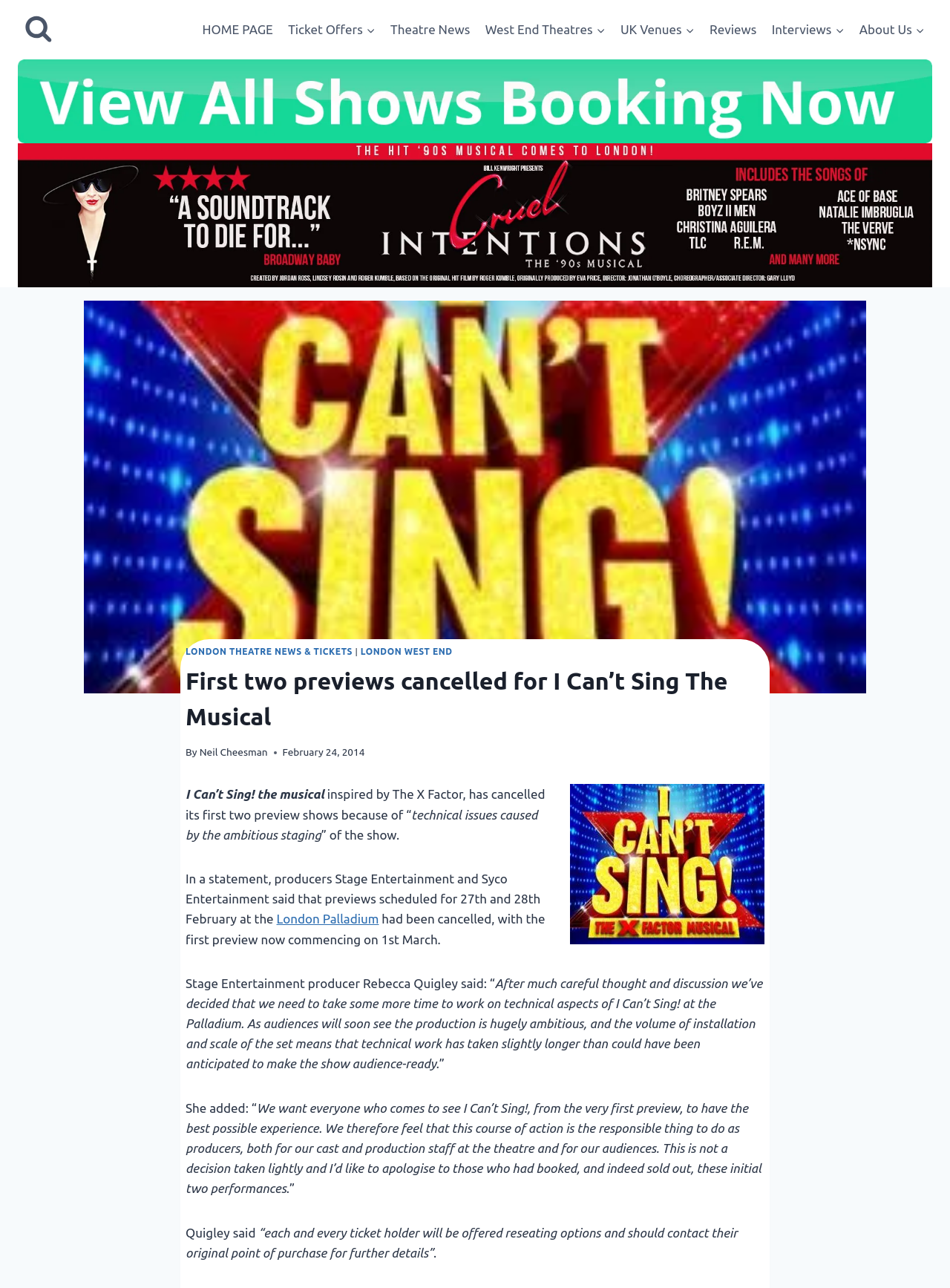From the image, can you give a detailed response to the question below:
Where are the preview shows scheduled to take place?

The article mentions that the previews scheduled for 27th and 28th February were cancelled, and the first preview will now commence on 1st March at the London Palladium.